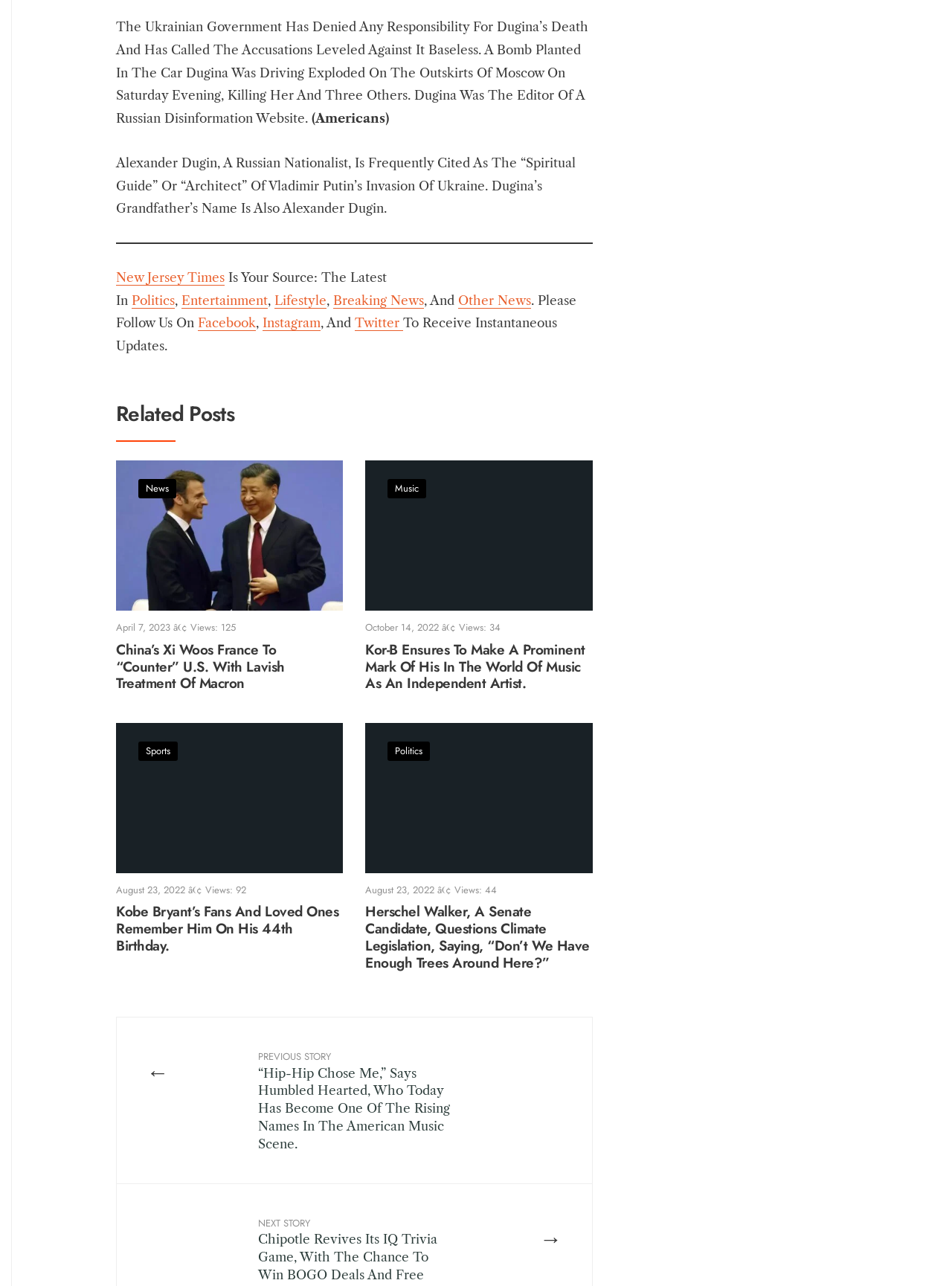Kindly provide the bounding box coordinates of the section you need to click on to fulfill the given instruction: "Follow the 'Politics' link".

[0.138, 0.228, 0.184, 0.24]